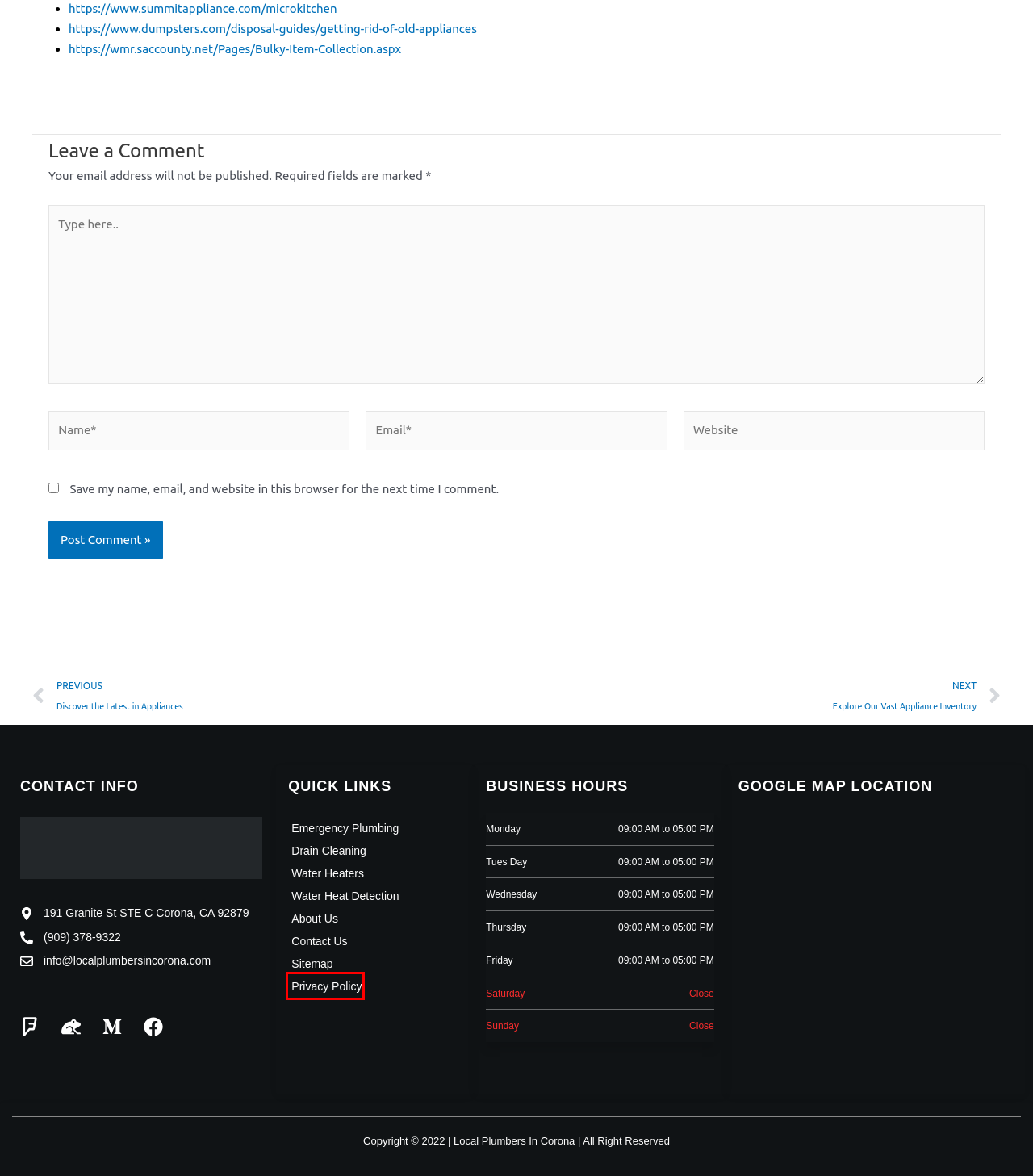Review the screenshot of a webpage that includes a red bounding box. Choose the webpage description that best matches the new webpage displayed after clicking the element within the bounding box. Here are the candidates:
A. Drain Cleaning Corona, CA – Local Plumbers In Corona
B. Sitemap – Local Plumbers In Corona
C. Appliances for Tiny Homes & Micro-Kitchens | Summit® Appliance
D. Privacy Policy – Local Plumbers In Corona
E. Explore Our Vast Appliance Inventory
F. Bulky Waste Pickup - By Appointment
G. How to Recycle or Dispose of Old Appliances | Dumpsters.com
H. Discover the Latest in Appliances

D